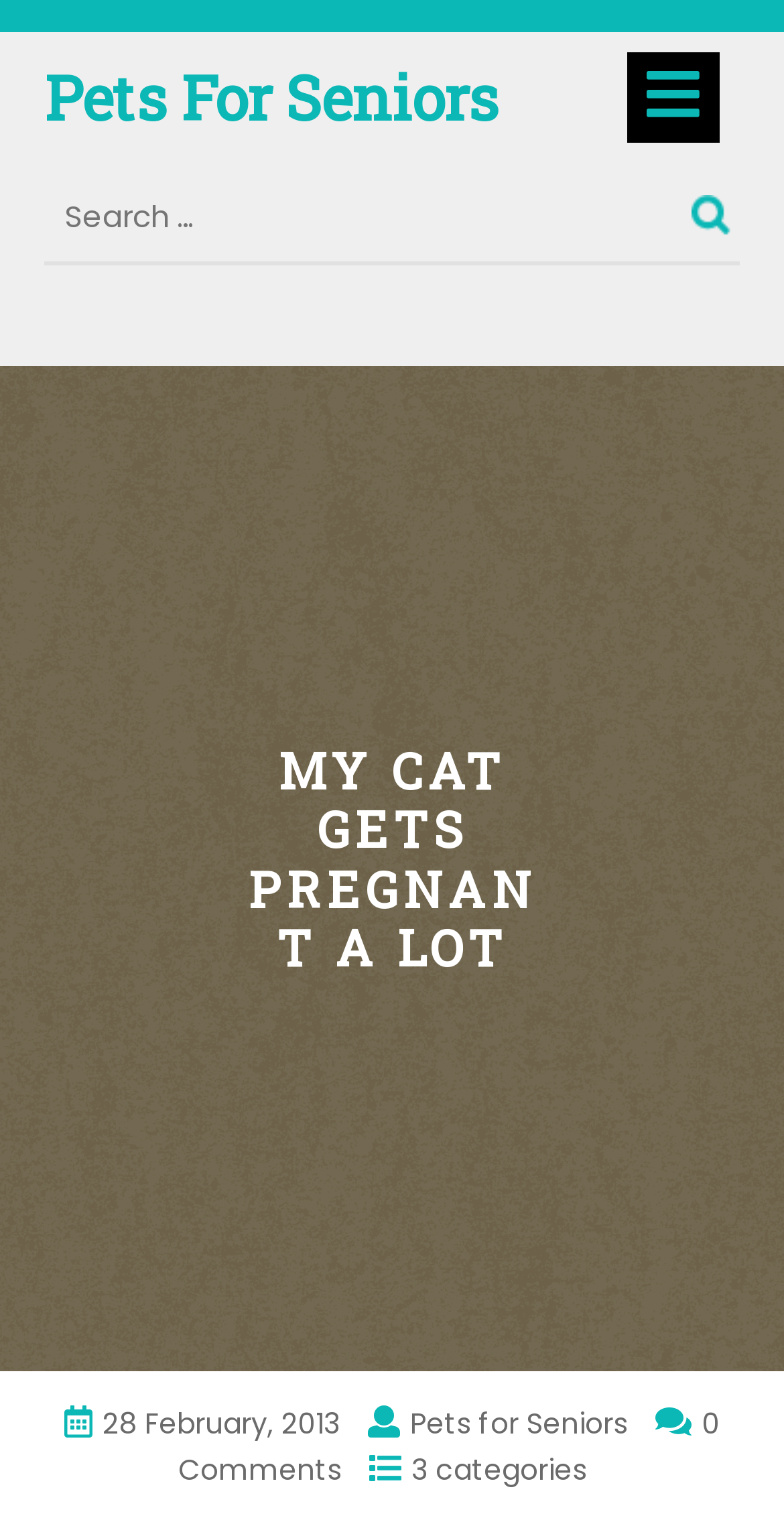Bounding box coordinates are specified in the format (top-left x, top-left y, bottom-right x, bottom-right y). All values are floating point numbers bounded between 0 and 1. Please provide the bounding box coordinate of the region this sentence describes: Search

[0.882, 0.115, 0.944, 0.154]